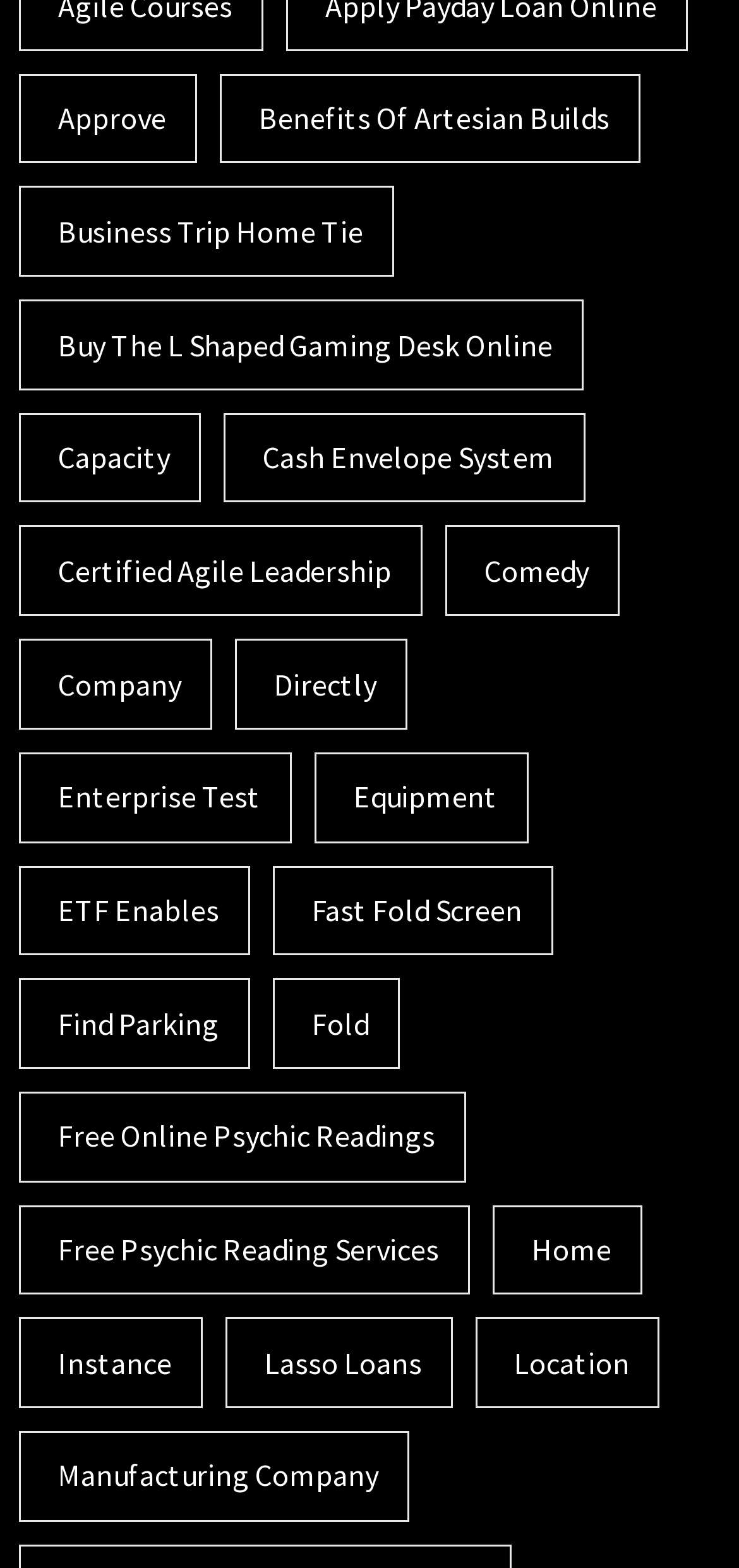Using the provided element description, identify the bounding box coordinates as (top-left x, top-left y, bottom-right x, bottom-right y). Ensure all values are between 0 and 1. Description: Fast Fold Screen

[0.369, 0.552, 0.748, 0.609]